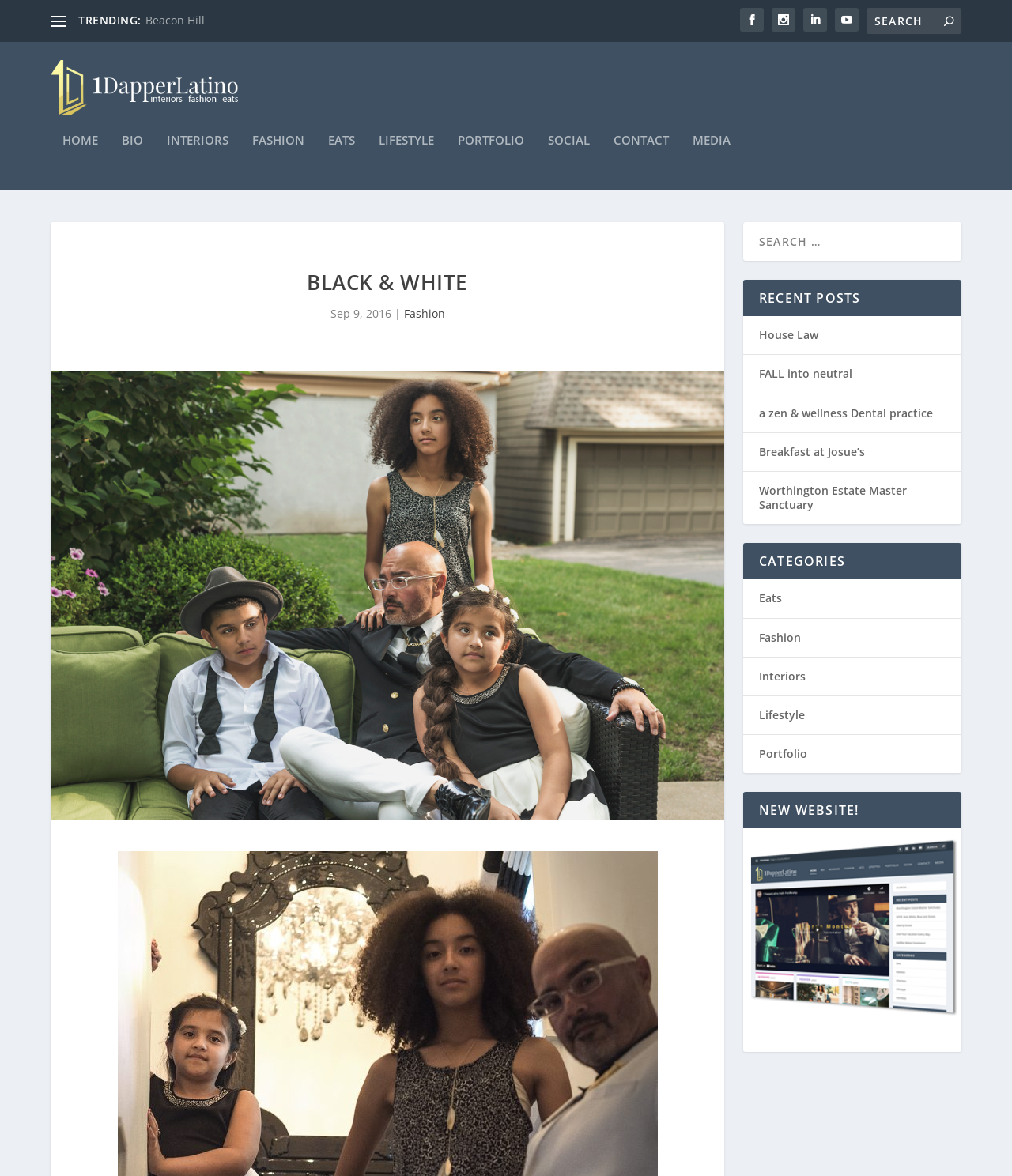With reference to the screenshot, provide a detailed response to the question below:
What is the date of the post 'Fashion'?

The date of the post 'Fashion' can be found next to the post title, which is 'Sep 9, 2016'.